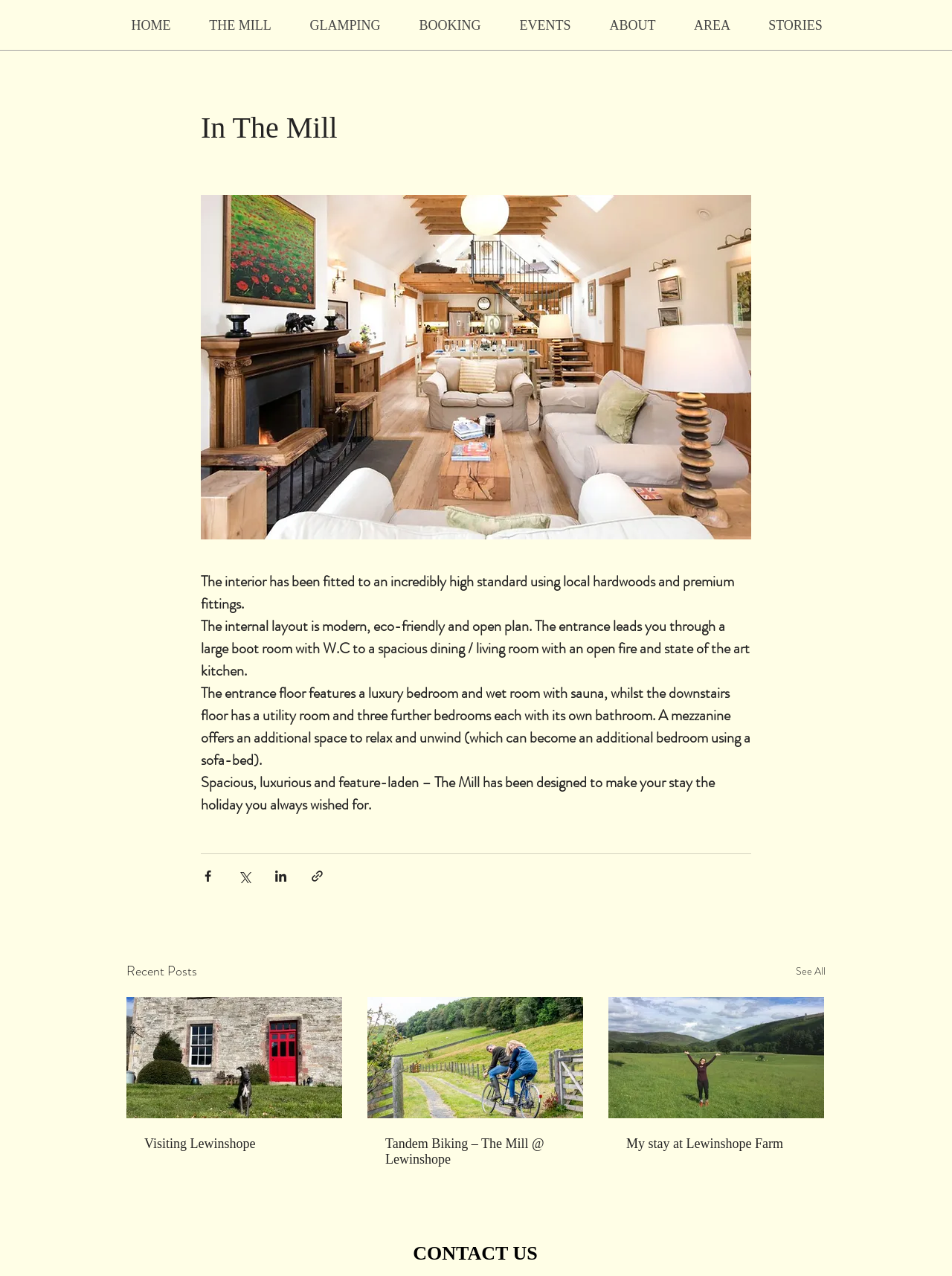Summarize the webpage with intricate details.

The webpage is about a luxurious accommodation called "The Mill" at Lewinshope Farm. At the top, there is a navigation bar with links to different sections of the website, including "HOME", "GLAMPING", "BOOKING", "EVENTS", "ABOUT", "AREA", and "STORIES". 

Below the navigation bar, there is a main section that takes up most of the page. It features an article about "The Mill" with a heading that matches the title of the webpage. The article describes the interior of "The Mill" as being fitted to a high standard with local hardwoods and premium fittings, and having a modern, eco-friendly, and open-plan layout. 

The article is divided into four paragraphs, with the first paragraph describing the interior, the second paragraph detailing the layout, the third paragraph describing the features of the accommodation, and the fourth paragraph summarizing the luxurious experience offered by "The Mill". 

To the right of the article, there are four social media buttons to share the content via Facebook, Twitter, LinkedIn, and a link to share. Each button has a corresponding image.

Below the article, there is a section titled "Recent Posts" with three articles, each with a link to a blog post. The articles are arranged in a row, with the first article on the left, the second in the middle, and the third on the right. Each article has a link to the full post.

At the very bottom of the page, there is a heading that says "CONTACT US".